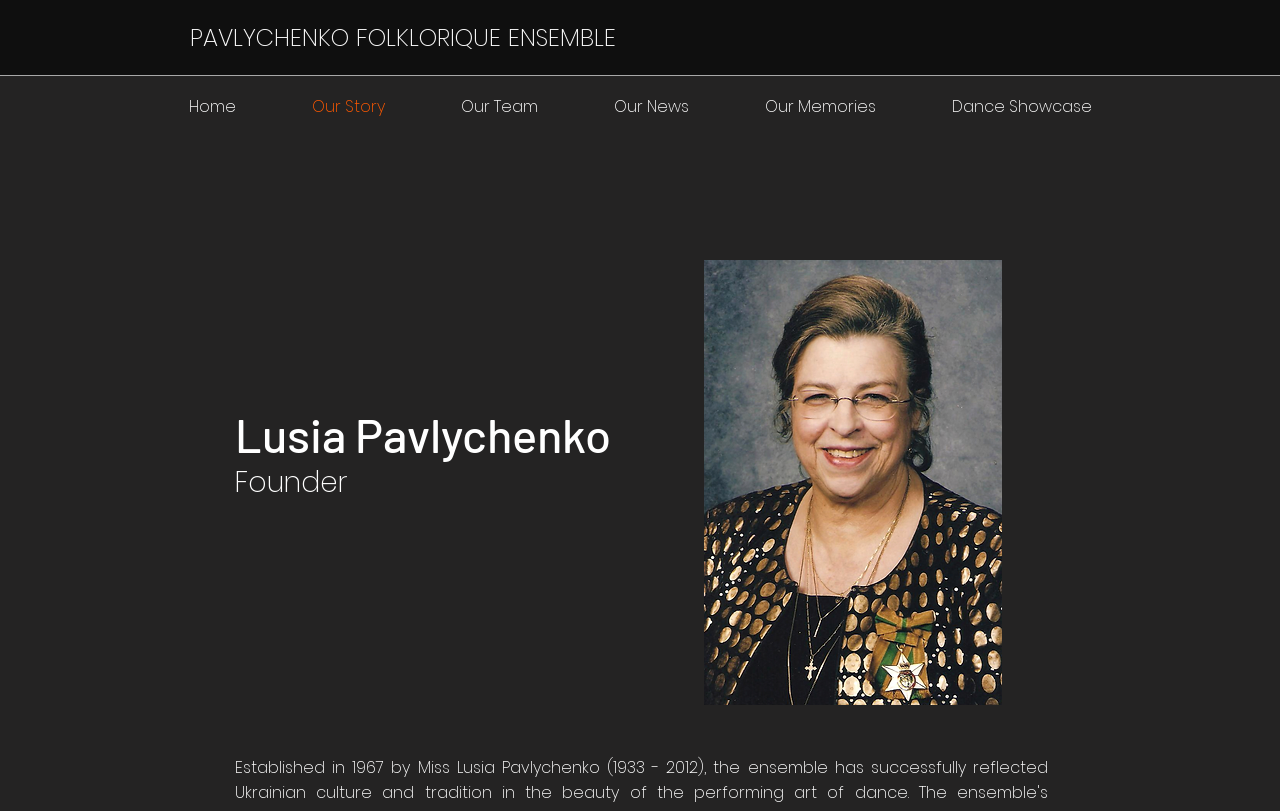Using the information in the image, give a detailed answer to the following question: What is the purpose of the 'Our Story' link?

I inferred the answer by looking at the navigation element with the text 'Our Story' which is a common phrase used to describe the history or background of an organization, indicating that the link is meant to provide information about the ensemble's history.